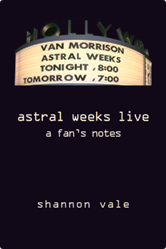Generate a detailed caption that encompasses all aspects of the image.

The image features a vintage-style theater marquee sign highlighting a performance by Van Morrison for "Astral Weeks Live." The marquee indicates showtimes, with “TONIGHT 8:00” and “TOMORROW 7:00,” drawing attention to the live musical event. Below the marquee, in bold text, is the title "astral weeks live" accompanied by the subtitle "a fan's notes," suggesting a personal reflection or commentary on the performance, authored by Shannon Vale. The overall aesthetic captures a nostalgic vibe, celebrating live music and the cultural significance of the venue.